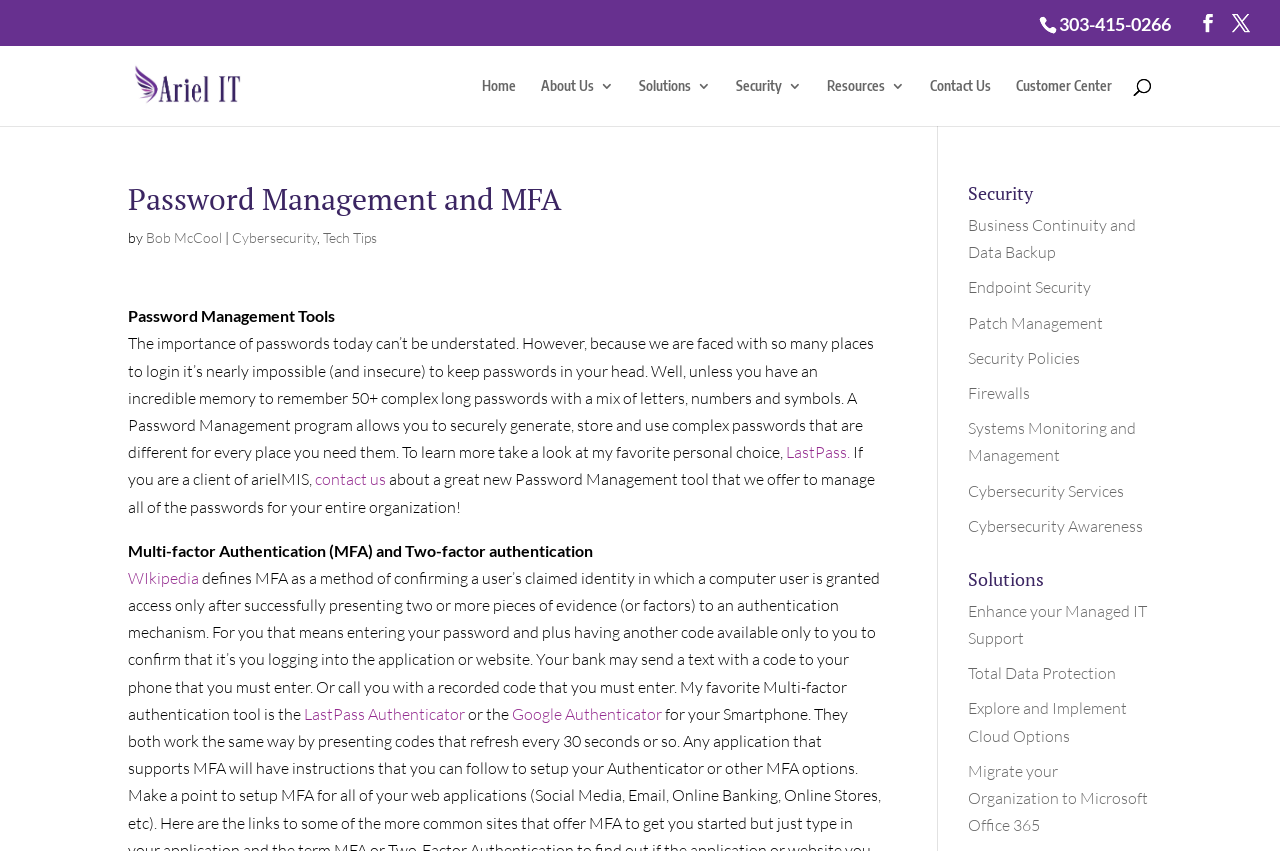Specify the bounding box coordinates (top-left x, top-left y, bottom-right x, bottom-right y) of the UI element in the screenshot that matches this description: Total Data Protection

[0.756, 0.779, 0.872, 0.803]